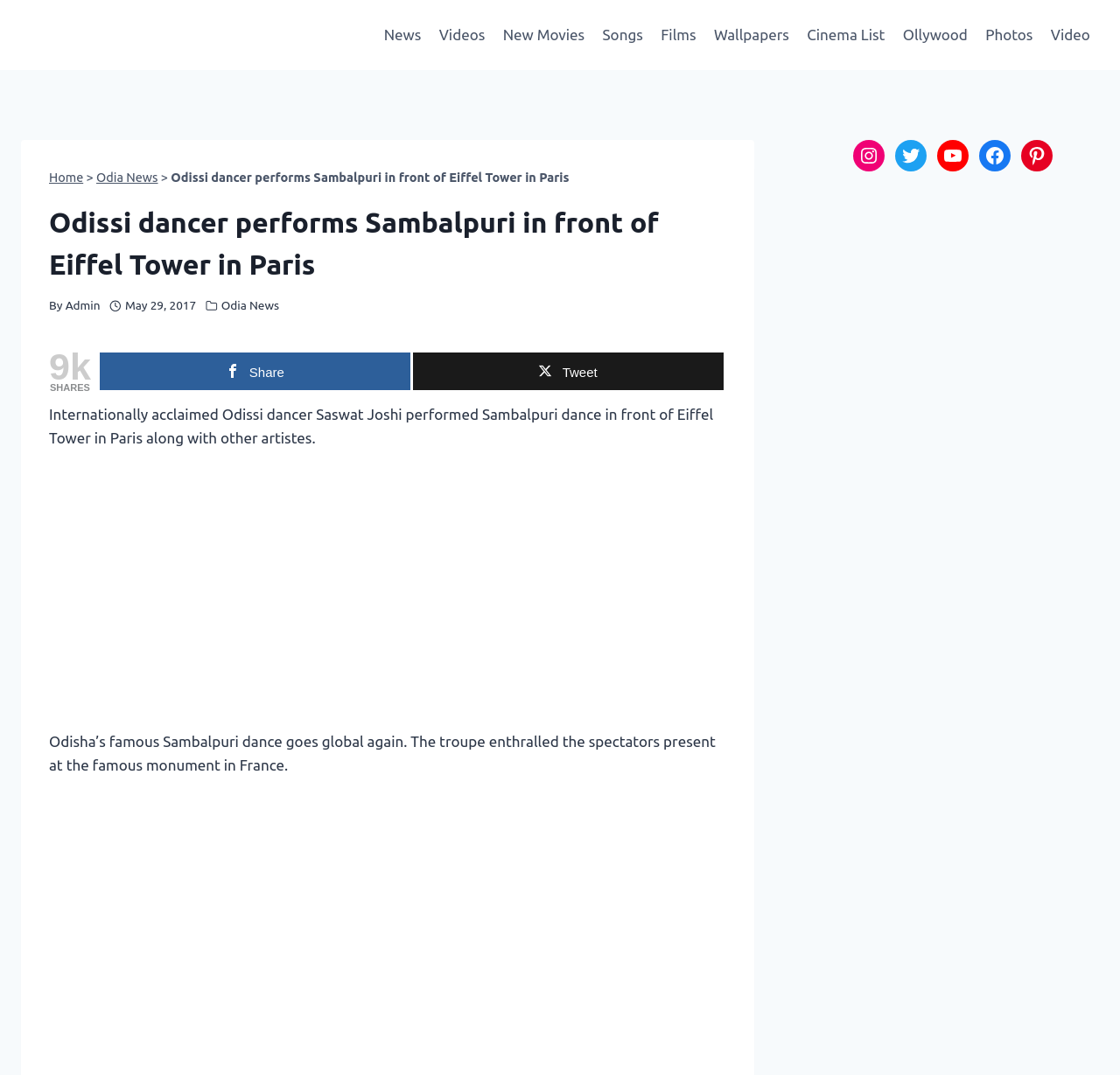Using details from the image, please answer the following question comprehensively:
What social media platforms are available for sharing?

The social media platforms available for sharing the article are Facebook, Twitter, Instagram, YouTube, and Pinterest, which are popular social media platforms for sharing content.